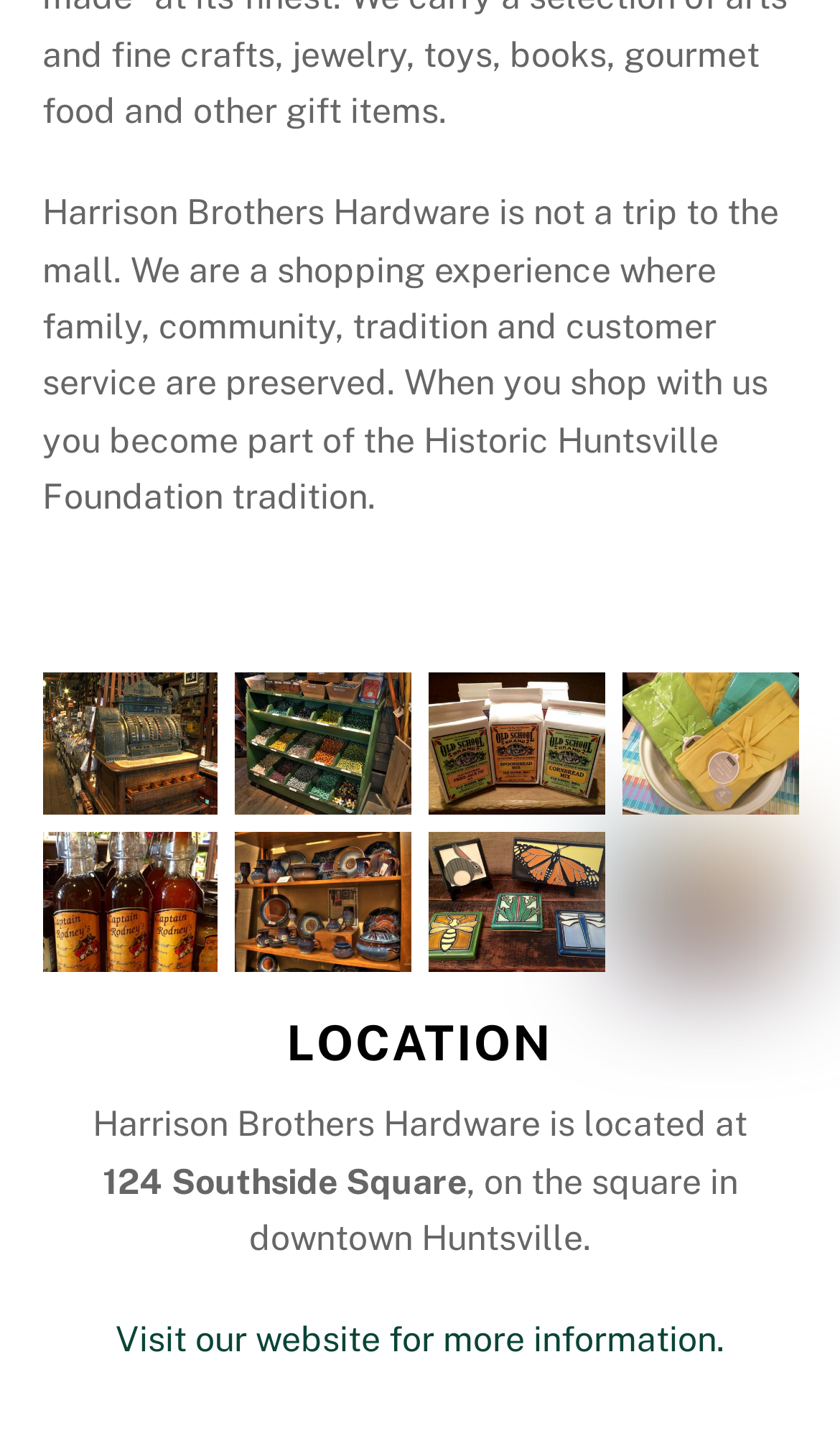Determine the bounding box coordinates for the area that should be clicked to carry out the following instruction: "click the cash-register-resized link".

[0.05, 0.534, 0.26, 0.562]